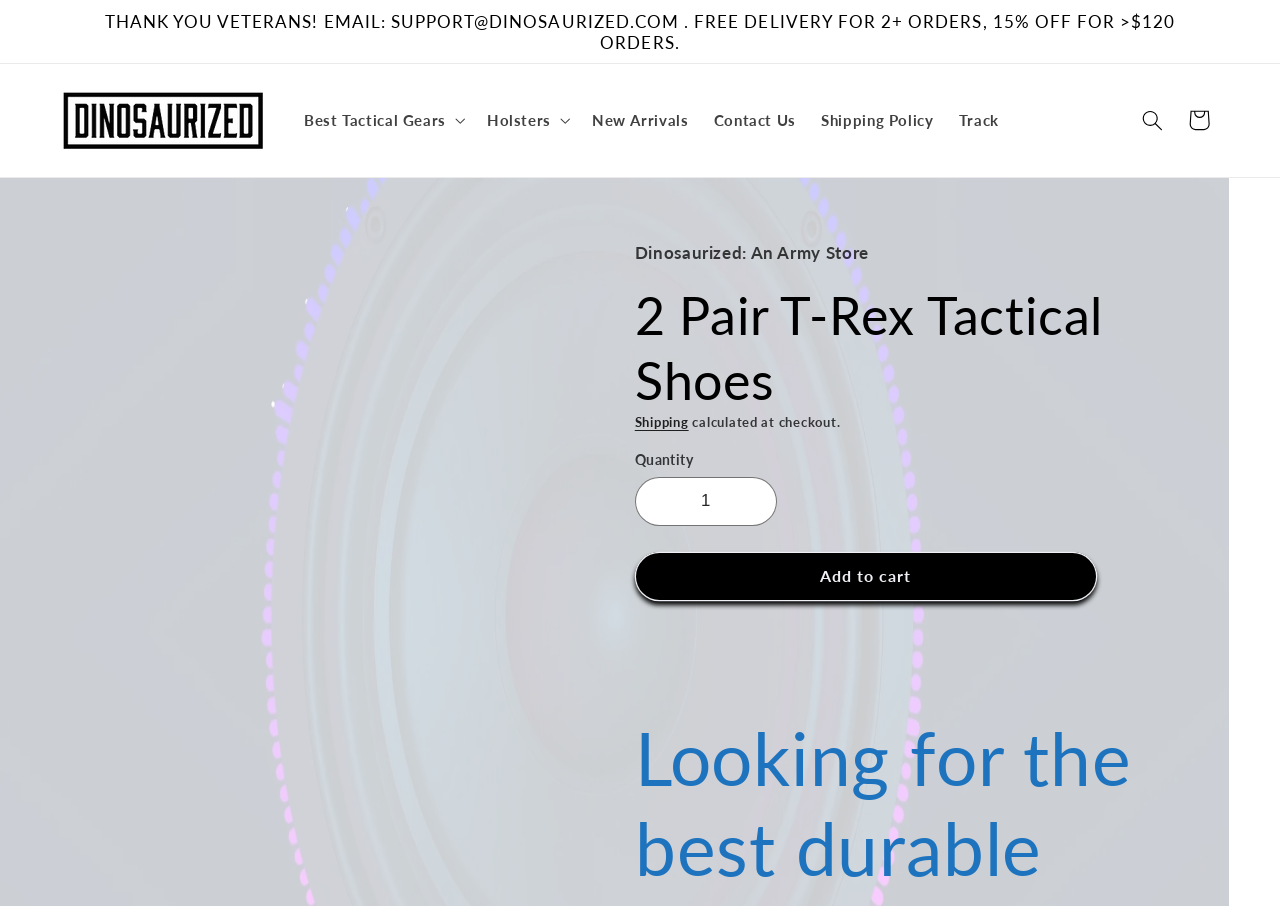Please locate the bounding box coordinates of the region I need to click to follow this instruction: "Add to cart".

[0.496, 0.609, 0.857, 0.664]